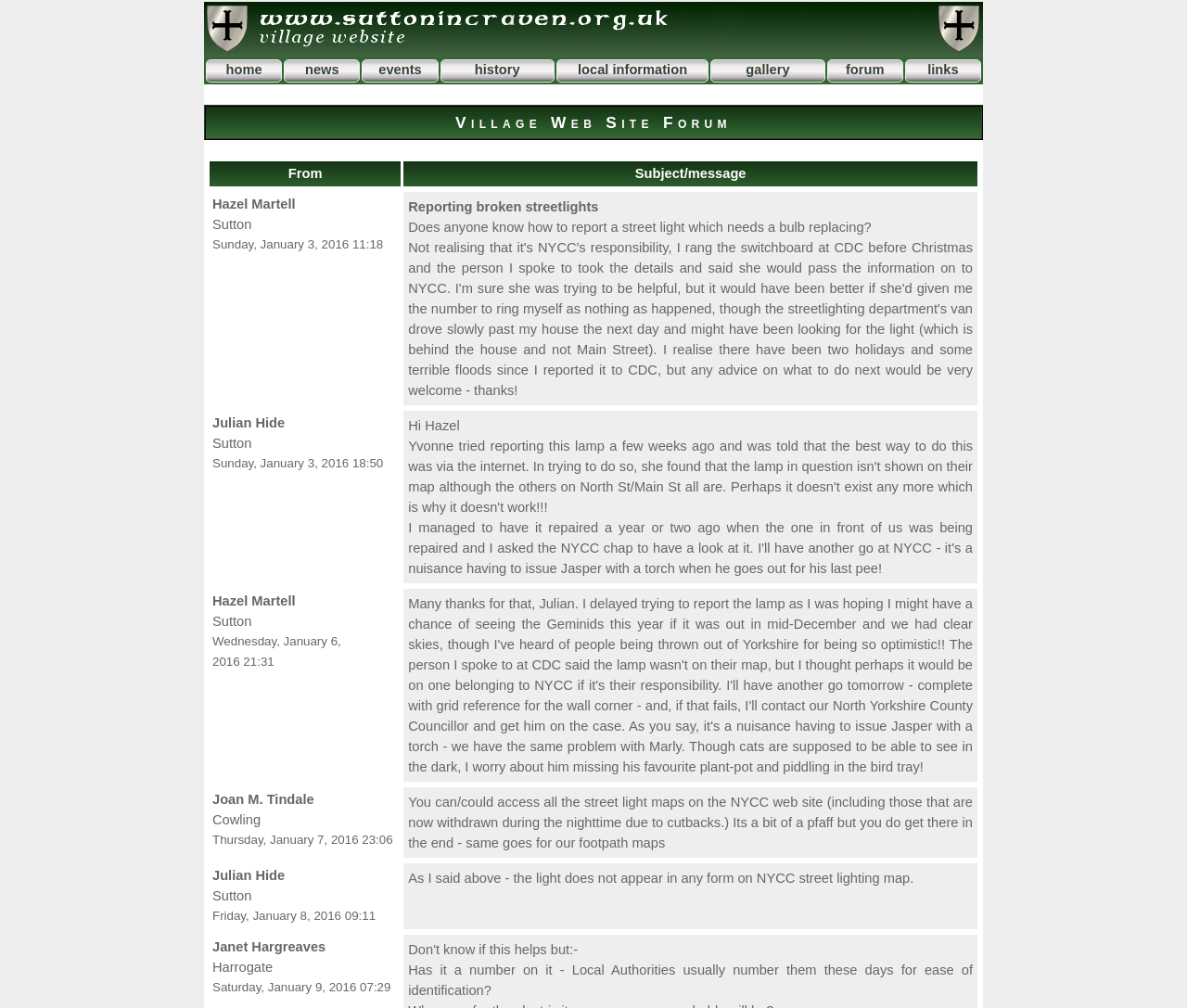Find the bounding box coordinates of the clickable area that will achieve the following instruction: "Click on the 'events' link".

[0.305, 0.059, 0.369, 0.082]